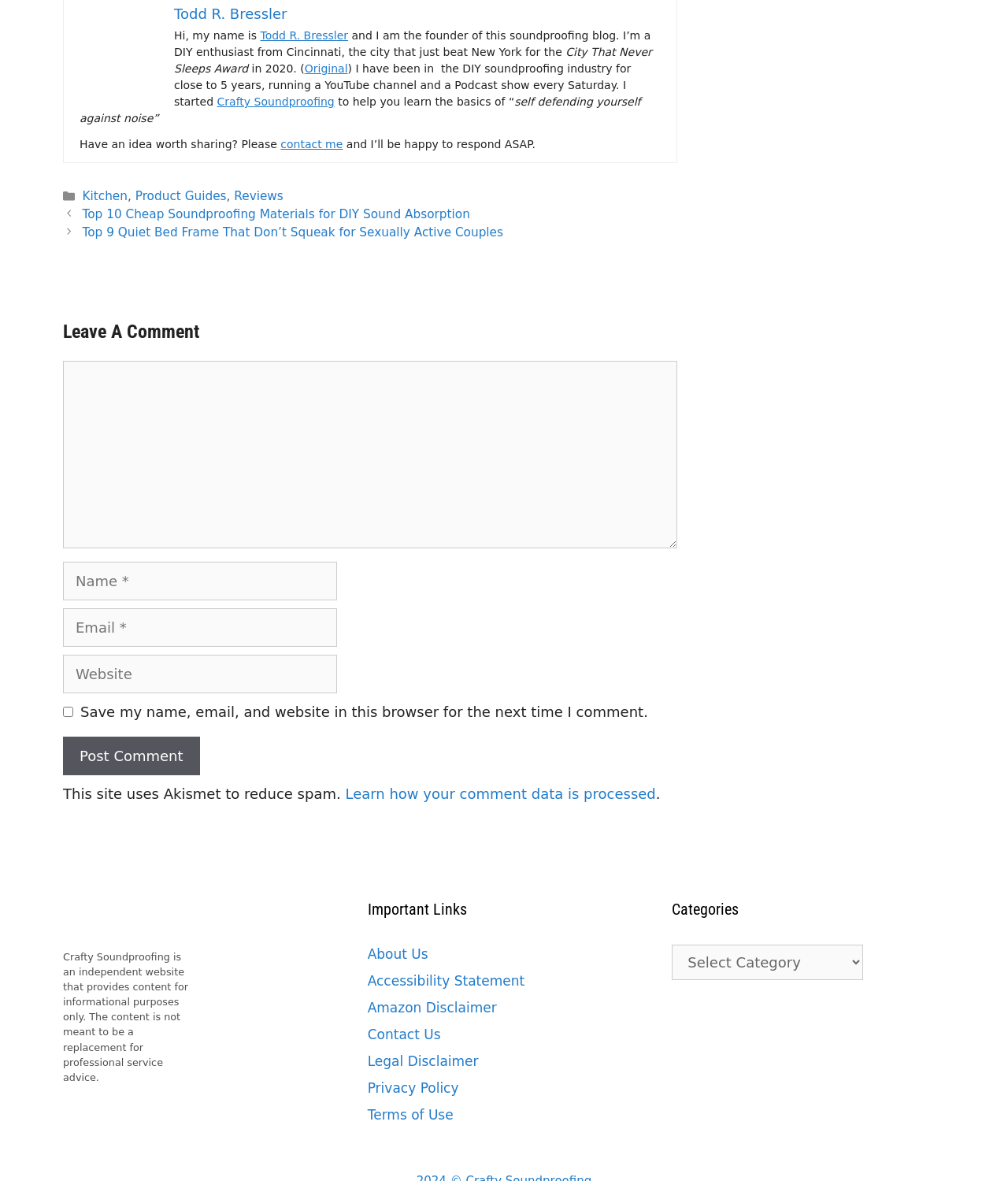Find the bounding box coordinates for the area that should be clicked to accomplish the instruction: "Click on the 'Top 10 Cheap Soundproofing Materials for DIY Sound Absorption' link".

[0.082, 0.175, 0.466, 0.187]